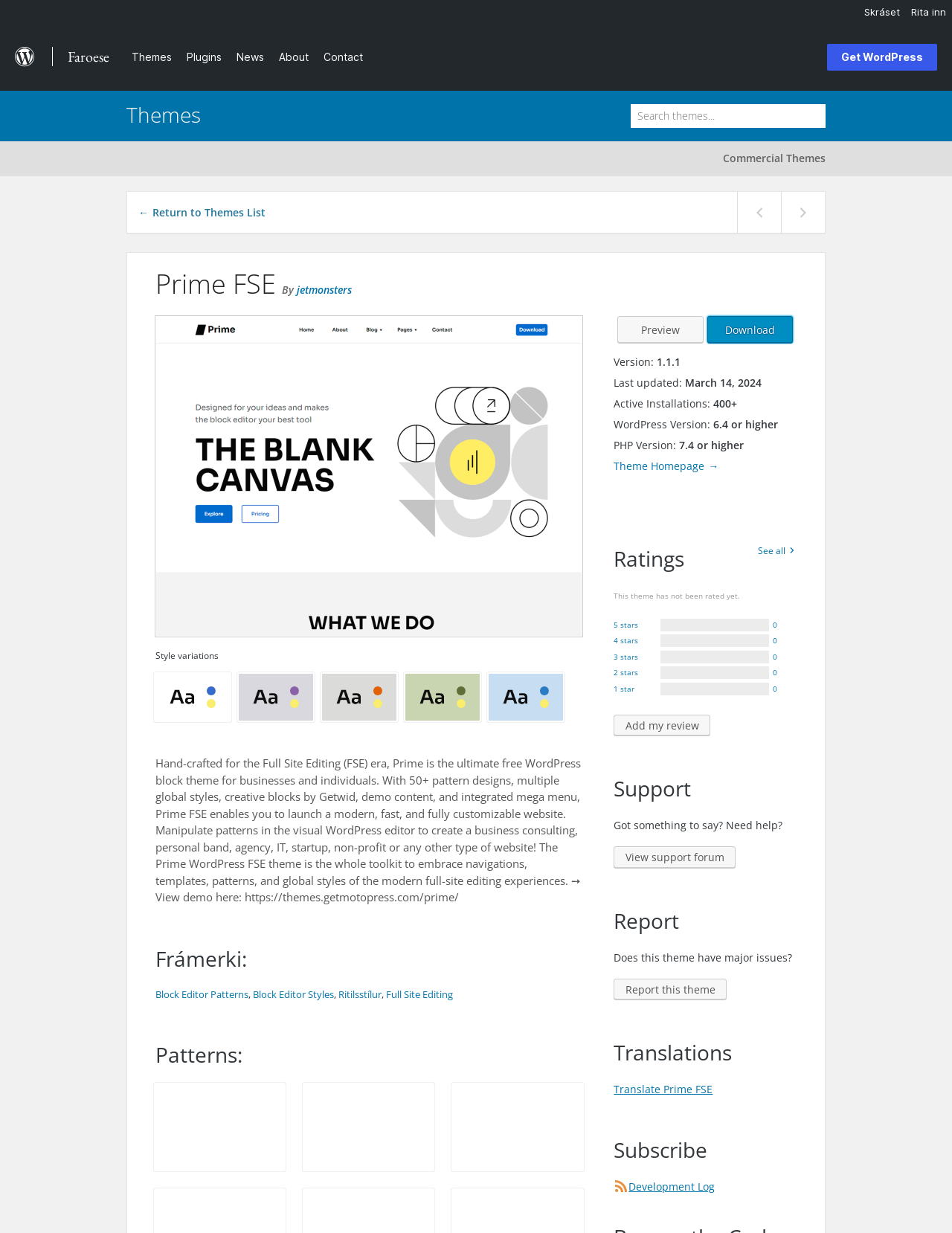Determine the coordinates of the bounding box that should be clicked to complete the instruction: "View the theme demo". The coordinates should be represented by four float numbers between 0 and 1: [left, top, right, bottom].

[0.649, 0.257, 0.739, 0.278]